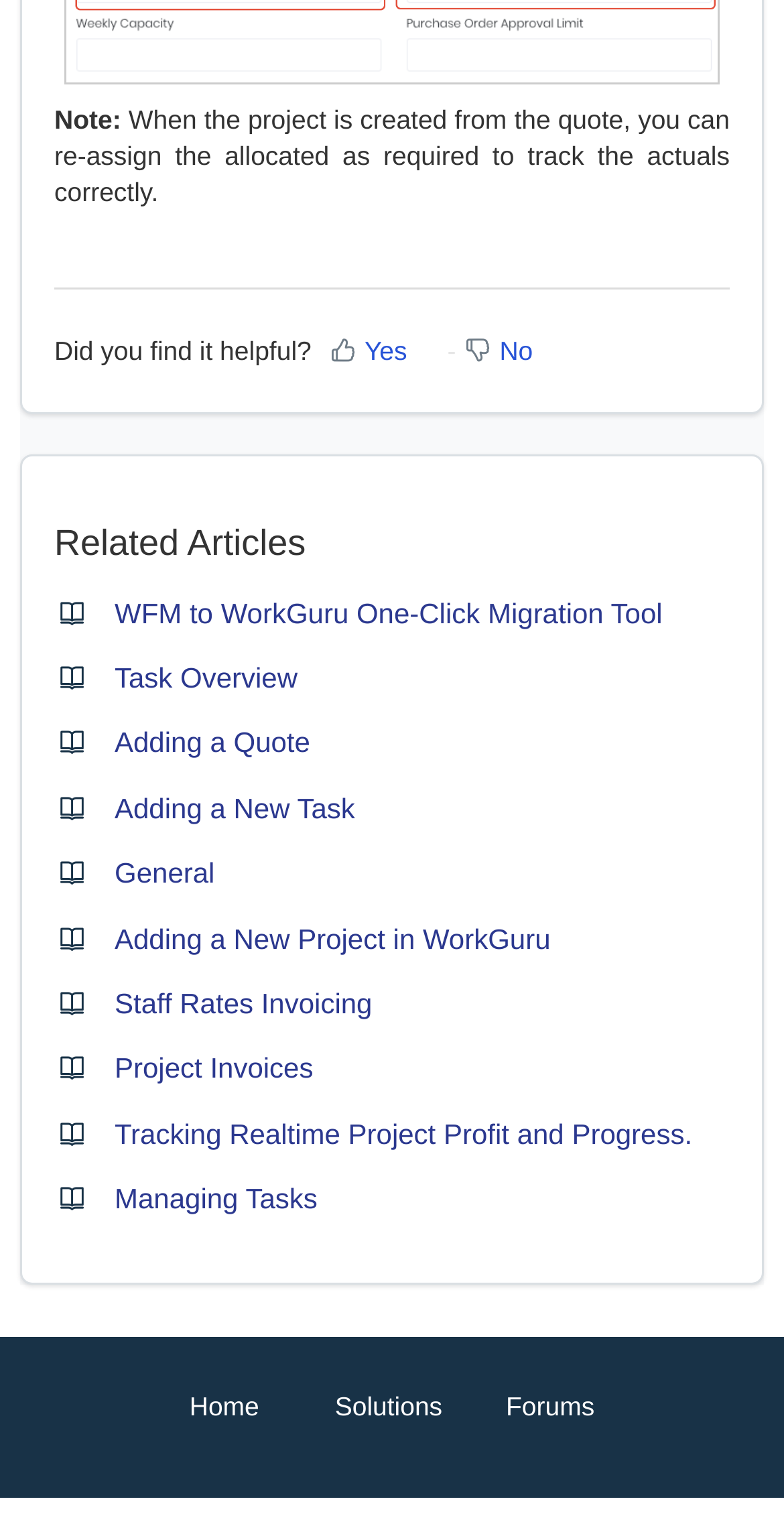Determine the bounding box coordinates for the clickable element required to fulfill the instruction: "Read 'Related Articles'". Provide the coordinates as four float numbers between 0 and 1, i.e., [left, top, right, bottom].

[0.069, 0.333, 0.931, 0.367]